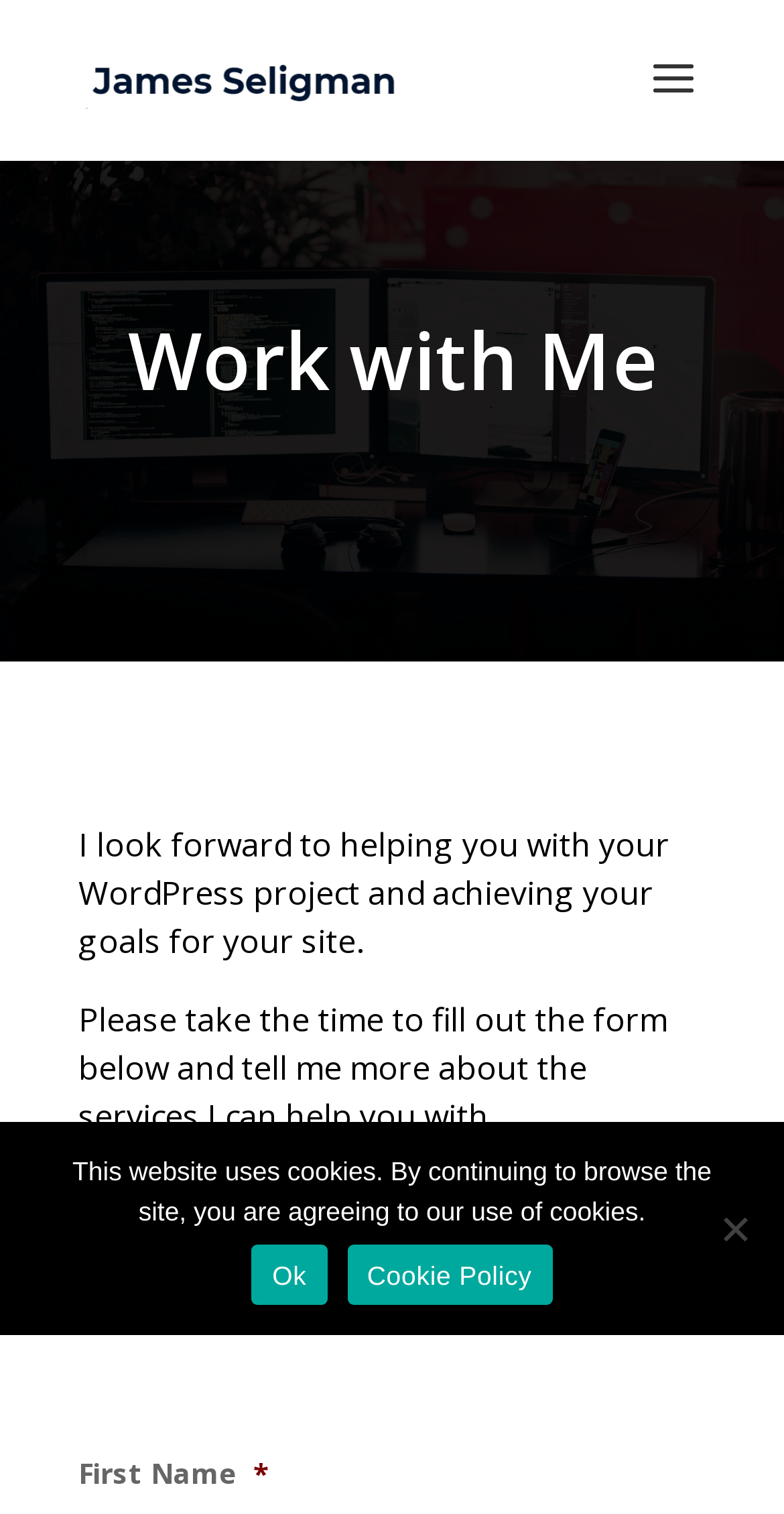Please respond in a single word or phrase: 
What is the message in the cookie notice?

This website uses cookies